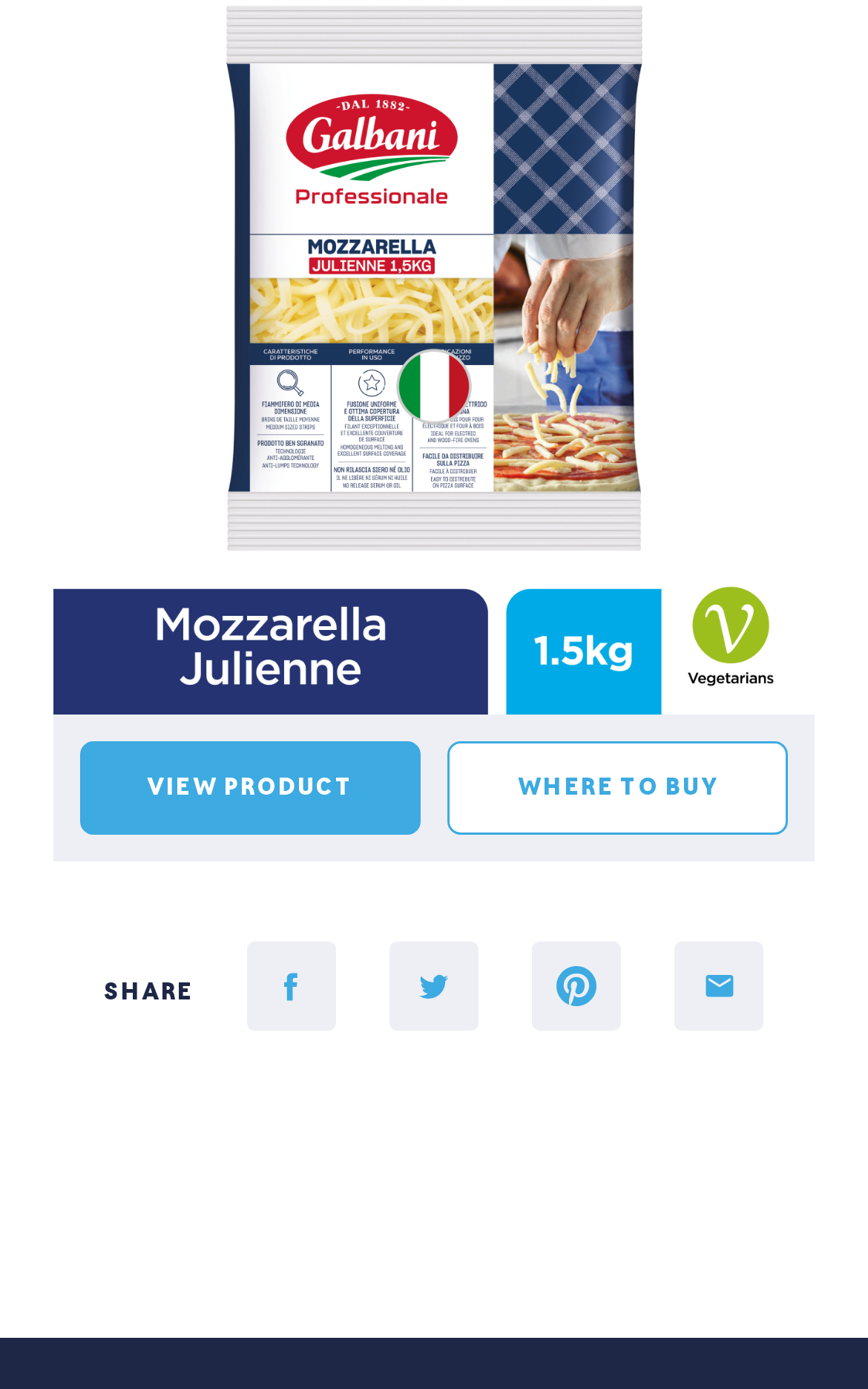Answer the question using only a single word or phrase: 
What is the last product type?

CREAM